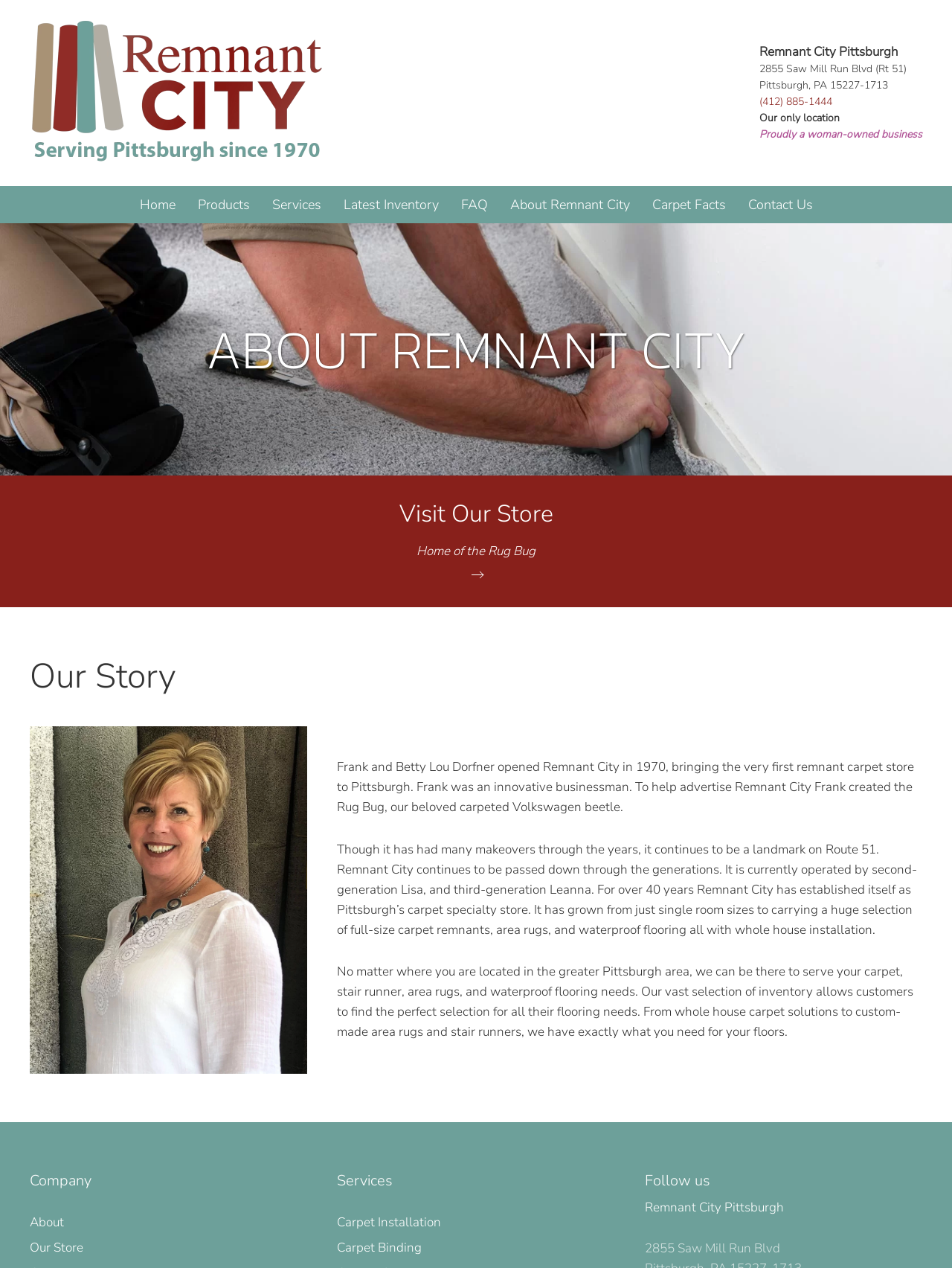Find the bounding box coordinates for the area that should be clicked to accomplish the instruction: "Contact us".

None